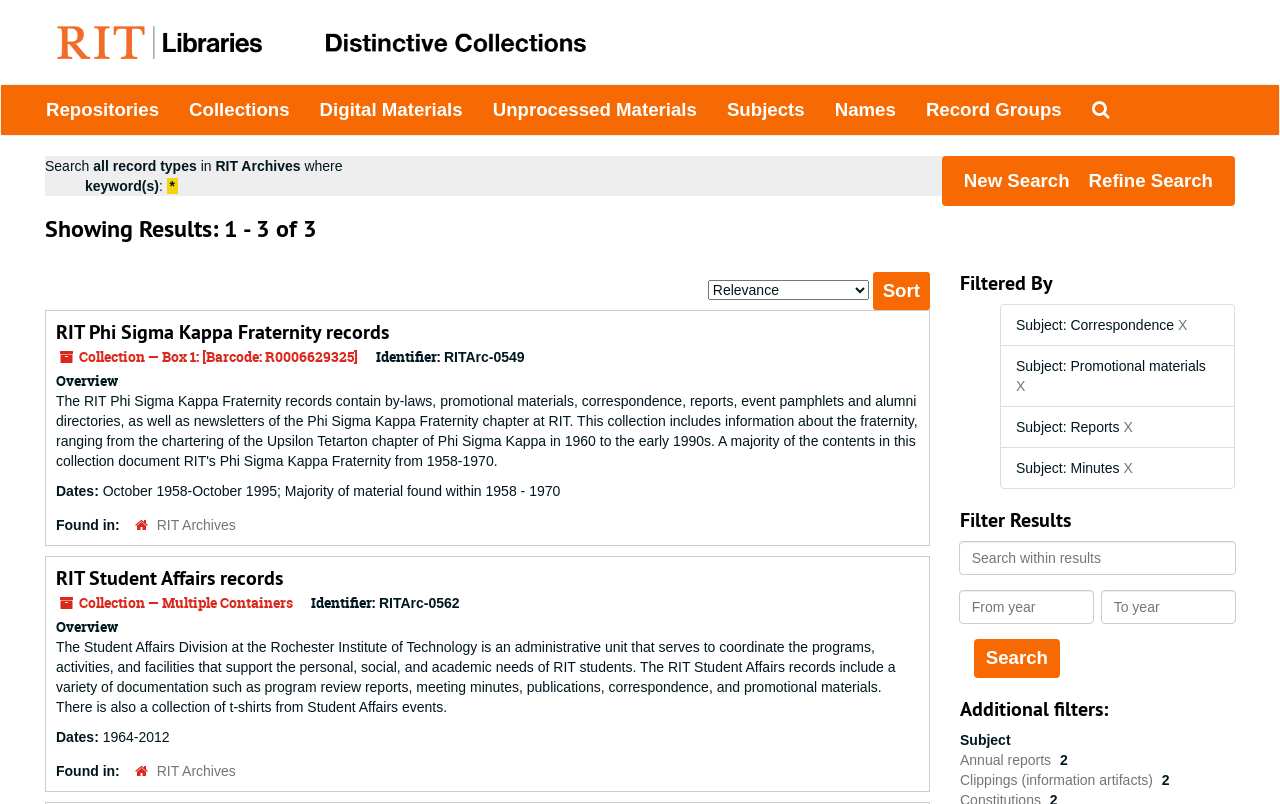Determine the bounding box coordinates for the region that must be clicked to execute the following instruction: "Search within results".

[0.749, 0.673, 0.966, 0.716]